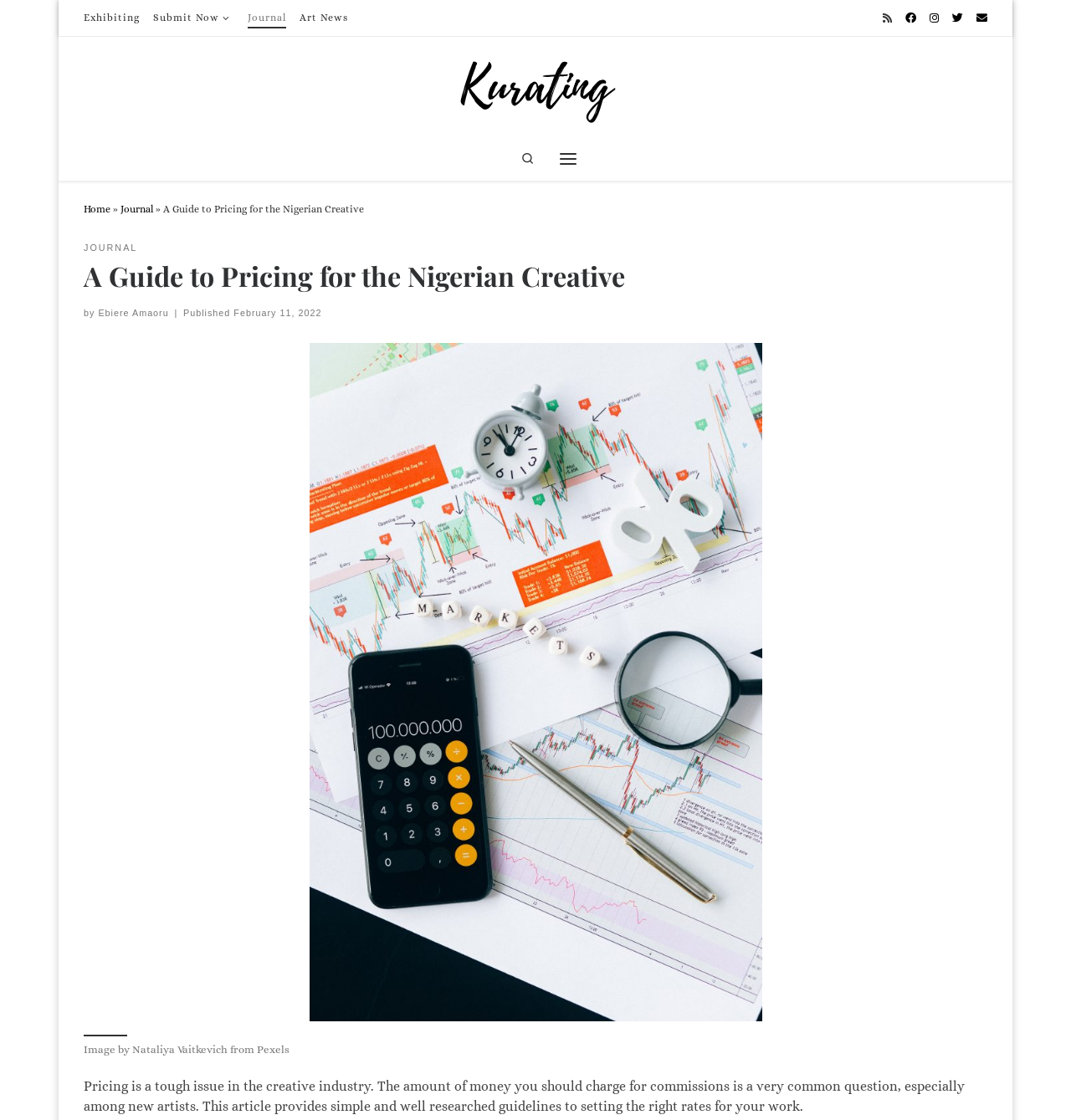Determine the coordinates of the bounding box for the clickable area needed to execute this instruction: "Search for something".

[0.473, 0.122, 0.511, 0.161]